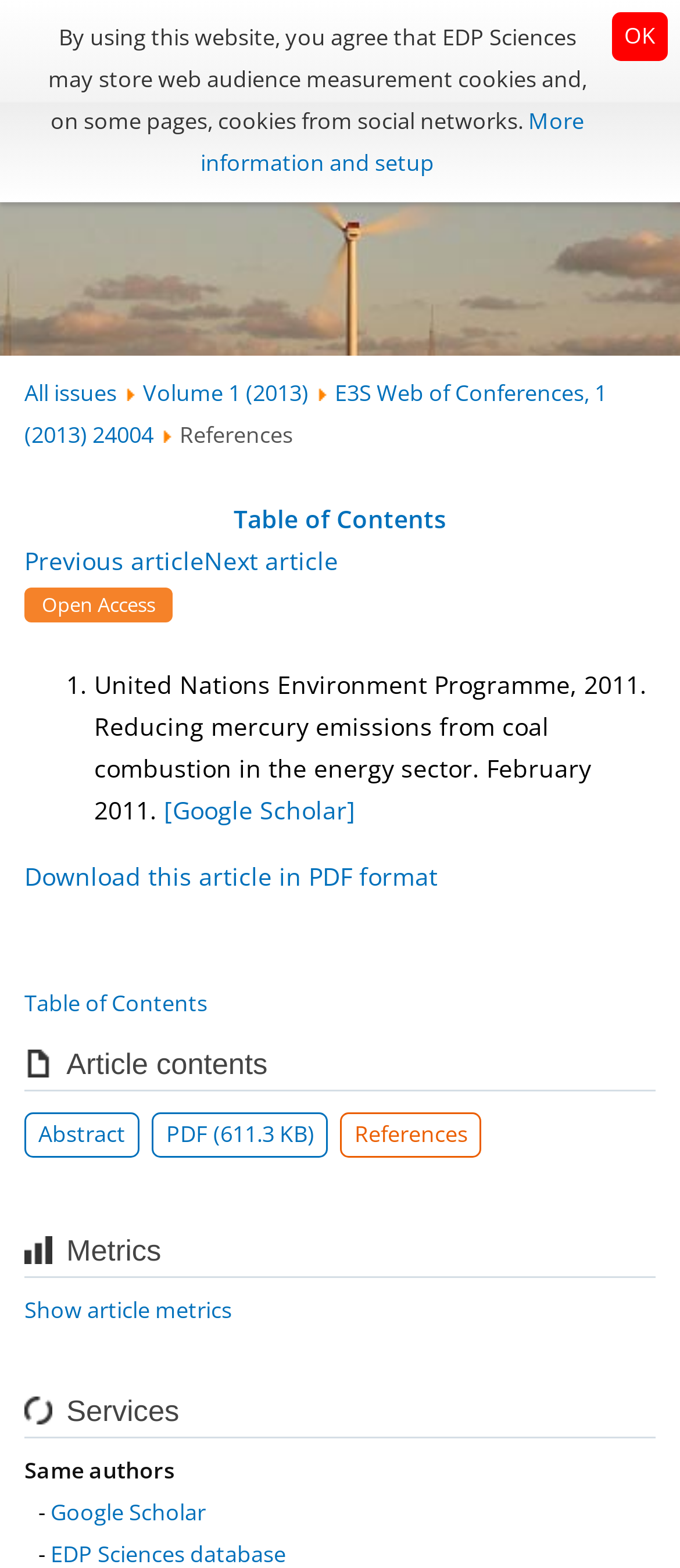Summarize the webpage with intricate details.

The webpage appears to be a conference proceedings webpage, specifically for the "Response of Freshwater Systems to Local and Global Changes in Mercury Emissions" conference. At the top left corner, there is an EDP Sciences logo, accompanied by a link to the E3S Web of Conferences. 

On the top right corner, there is a search engine button and a menu button. Below the logo, there are links to navigate through the conference proceedings, including "All issues", "Volume 1 (2013)", and a specific article "E3S Web of Conferences, 1 (2013) 24004". 

The main content of the webpage is divided into sections. The first section is the article's metadata, including a reference to a United Nations Environment Programme report. There is also a link to Google Scholar and a list of article contents, including an abstract, PDF download, and references. 

Below the article metadata, there are three headings: "Article contents", "Metrics", and "Services". Under "Article contents", there are links to the abstract, PDF download, and references. Under "Metrics", there is a button to show article metrics. Under "Services", there are links to related services, including "Same authors" and "Google Scholar". 

At the bottom of the webpage, there is a notice about cookies and a link to more information and setup. There is also an "OK" button to acknowledge the notice.